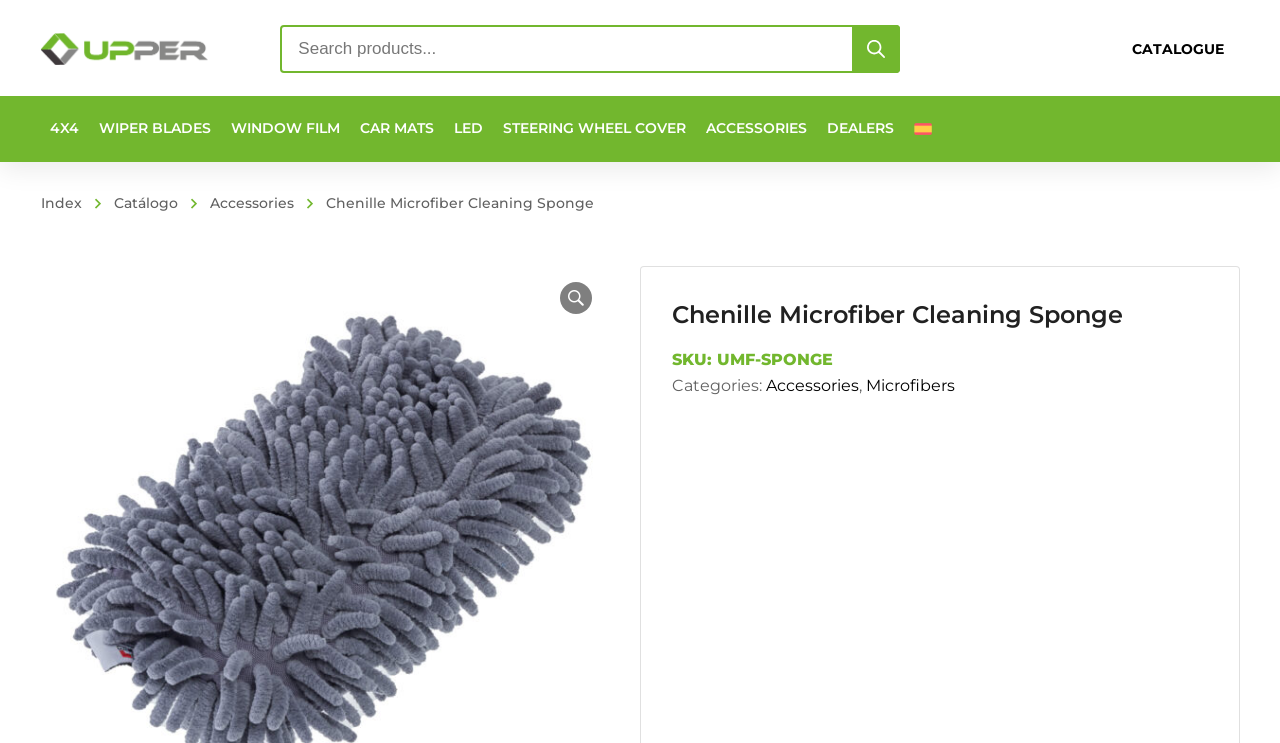Using the element description provided, determine the bounding box coordinates in the format (top-left x, top-left y, bottom-right x, bottom-right y). Ensure that all values are floating point numbers between 0 and 1. Element description: parent_node: Products search aria-label="Search"

[0.666, 0.033, 0.703, 0.098]